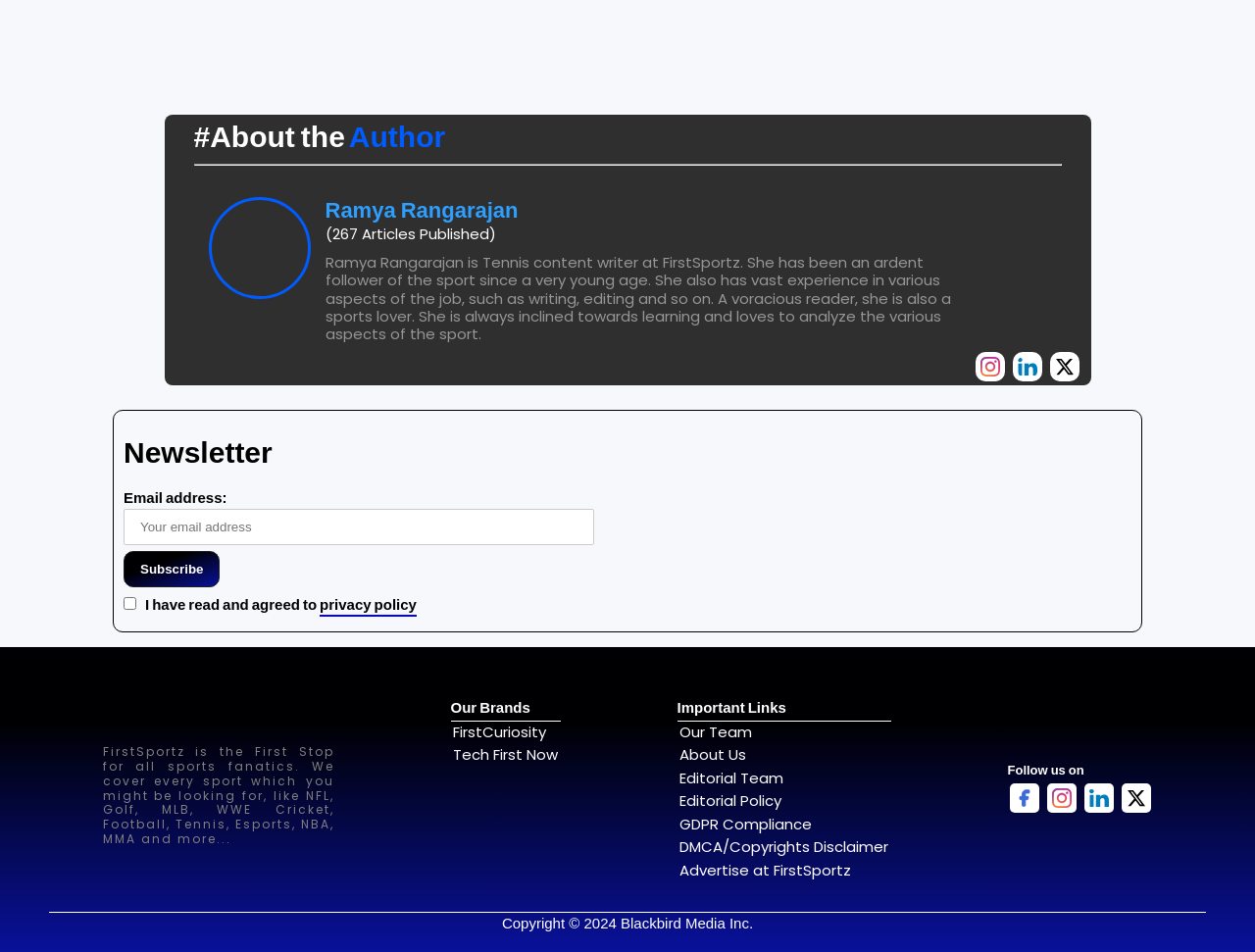Identify the bounding box coordinates of the part that should be clicked to carry out this instruction: "Follow on Twitter".

[0.803, 0.838, 0.829, 0.859]